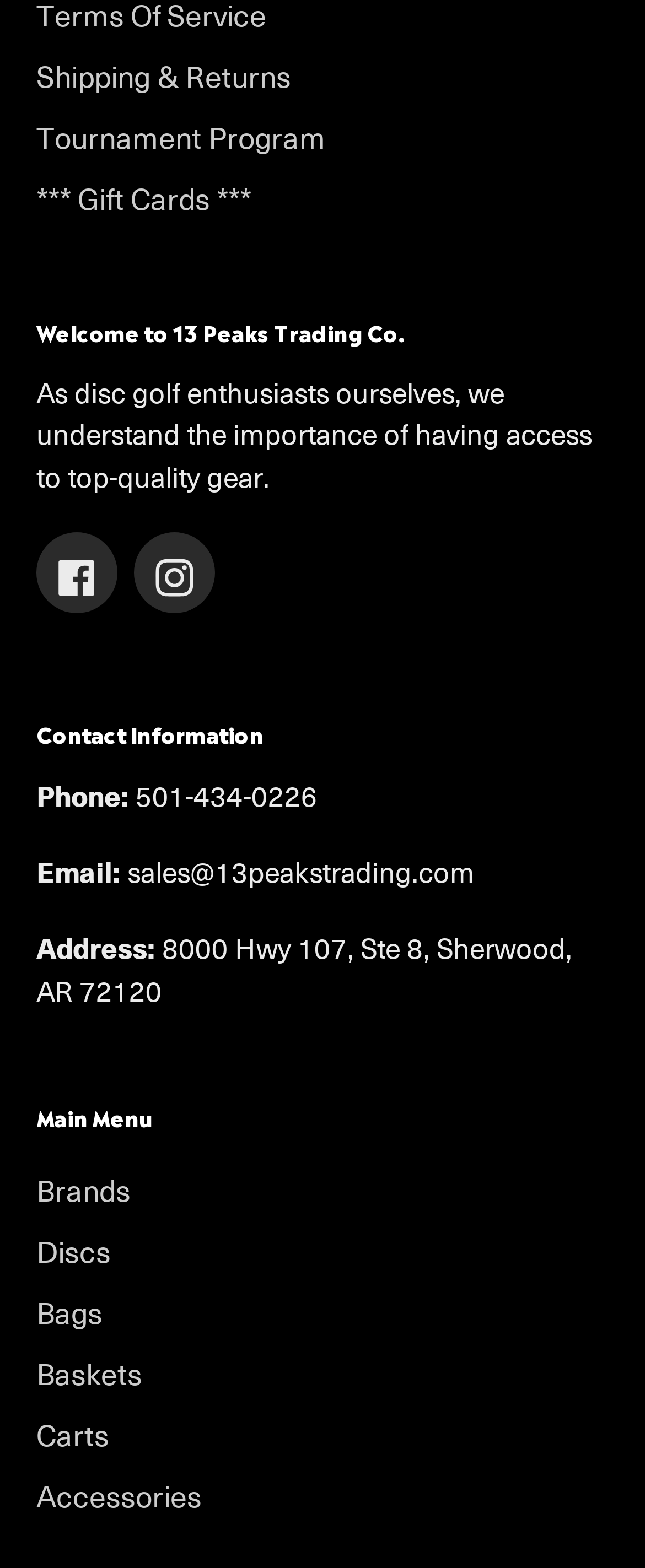How many categories are there in the main menu?
Answer the question using a single word or phrase, according to the image.

6